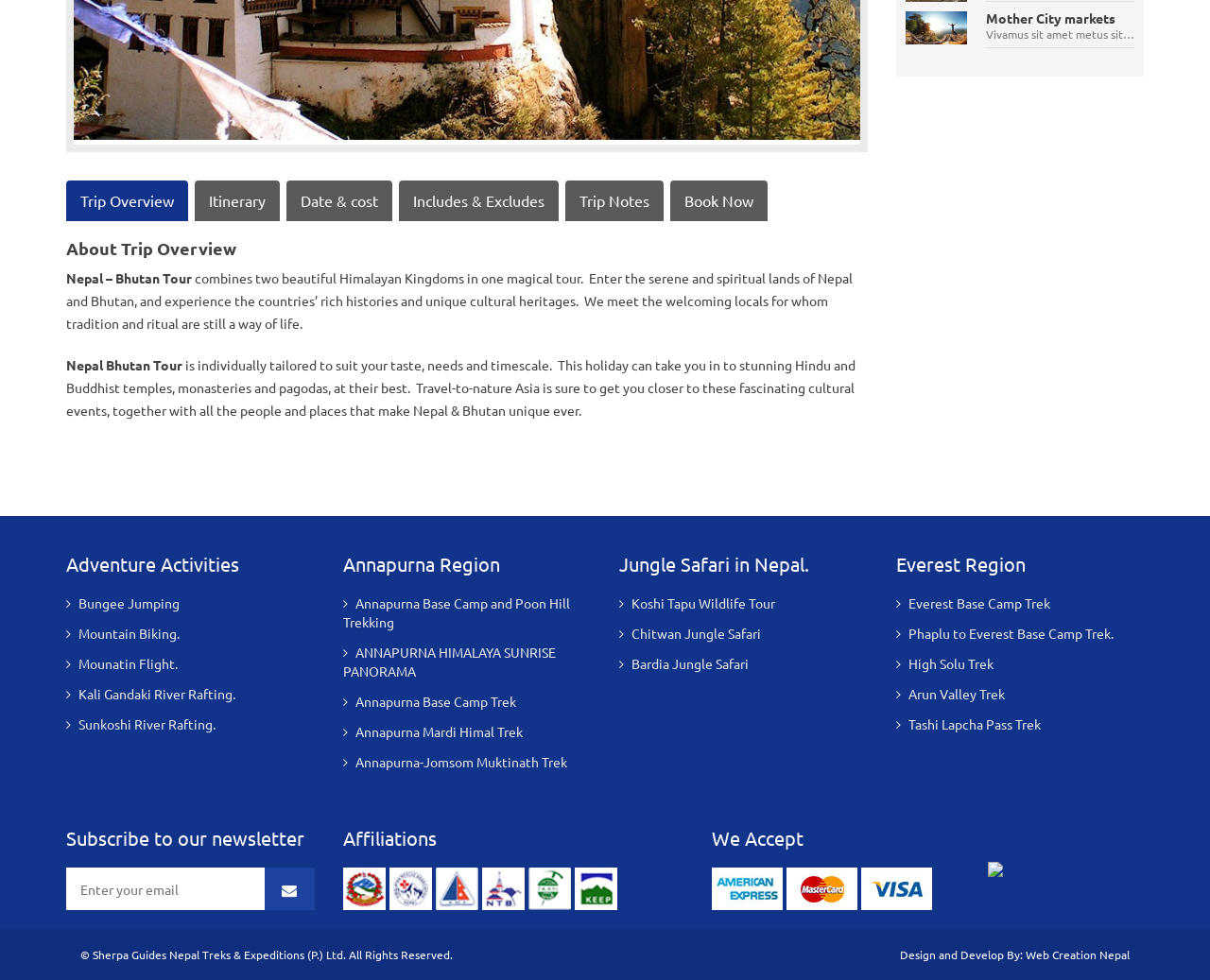Answer the question with a single word or phrase: 
What is the name of the company that designed the webpage?

Web Creation Nepal